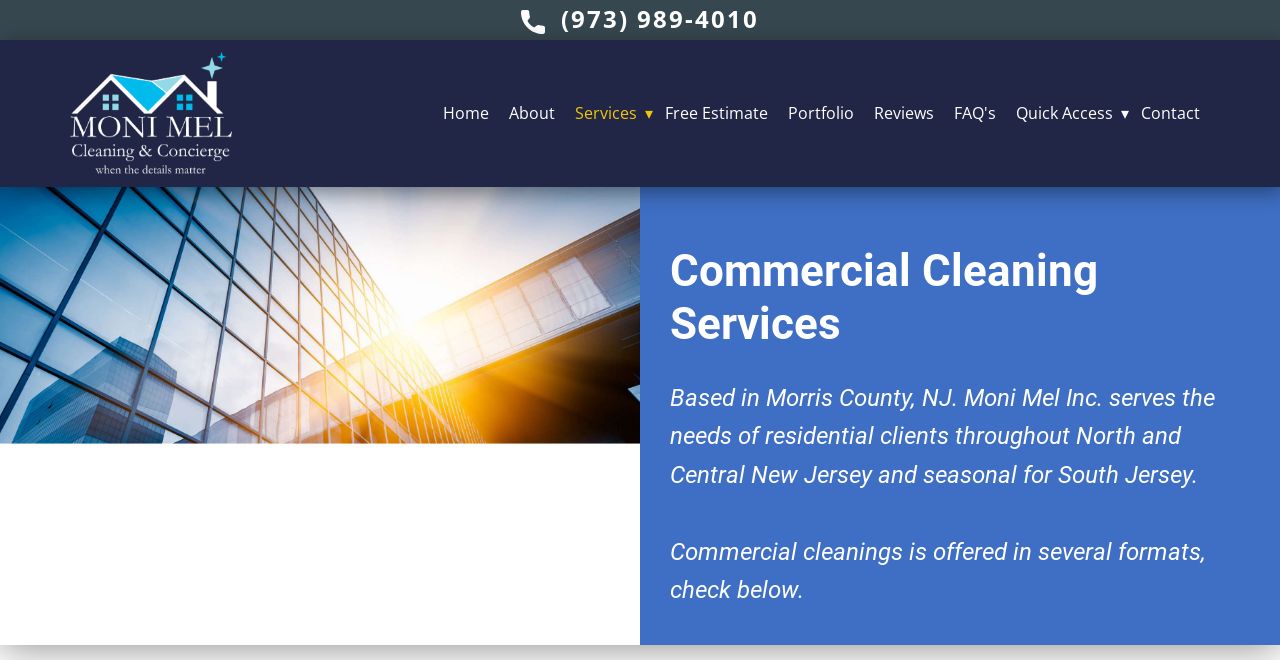Please find the bounding box coordinates of the element's region to be clicked to carry out this instruction: "Go to the home page".

[0.338, 0.144, 0.39, 0.198]